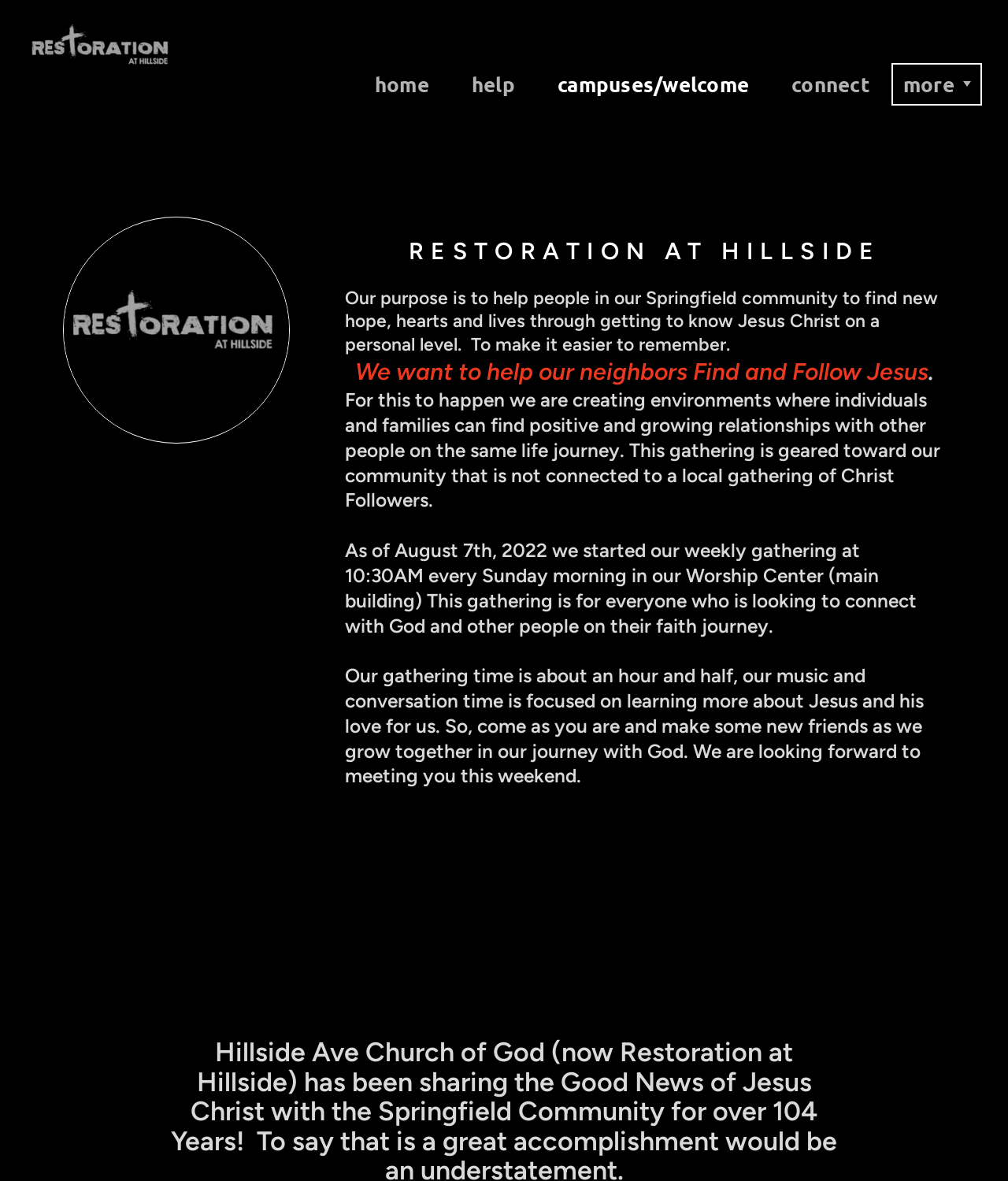Provide an in-depth caption for the elements present on the webpage.

The webpage is about Restoration at Hillside, a community-focused organization that aims to help people in Springfield find new hope, hearts, and lives through getting to know Jesus Christ. 

At the top of the page, there is a header section that spans the entire width, containing a logo image on the left and several links to the right, including "home", "help", "campuses/welcome", "connect", and a "more" button. 

Below the header, there is a large article section that occupies most of the page. Within this section, there is a prominent image on the left, followed by a header with the organization's name, "RESTORATION AT HILLSIDE". 

To the right of the image, there is a paragraph of text that explains the organization's purpose, which is to help people in the Springfield community find new hope and get to know Jesus Christ on a personal level. 

Below this text, there are three short sentences that outline the organization's goals, including helping neighbors, finding and following Jesus, and creating environments for positive relationships. 

Further down, there is a longer paragraph that describes the organization's weekly gathering, which started on August 7th, 2022, and takes place every Sunday morning at 10:30 AM in the Worship Center. The gathering is open to everyone and includes music and conversation focused on learning more about Jesus and his love. 

Finally, at the bottom of the page, there is another header section that spans about half the width of the page.